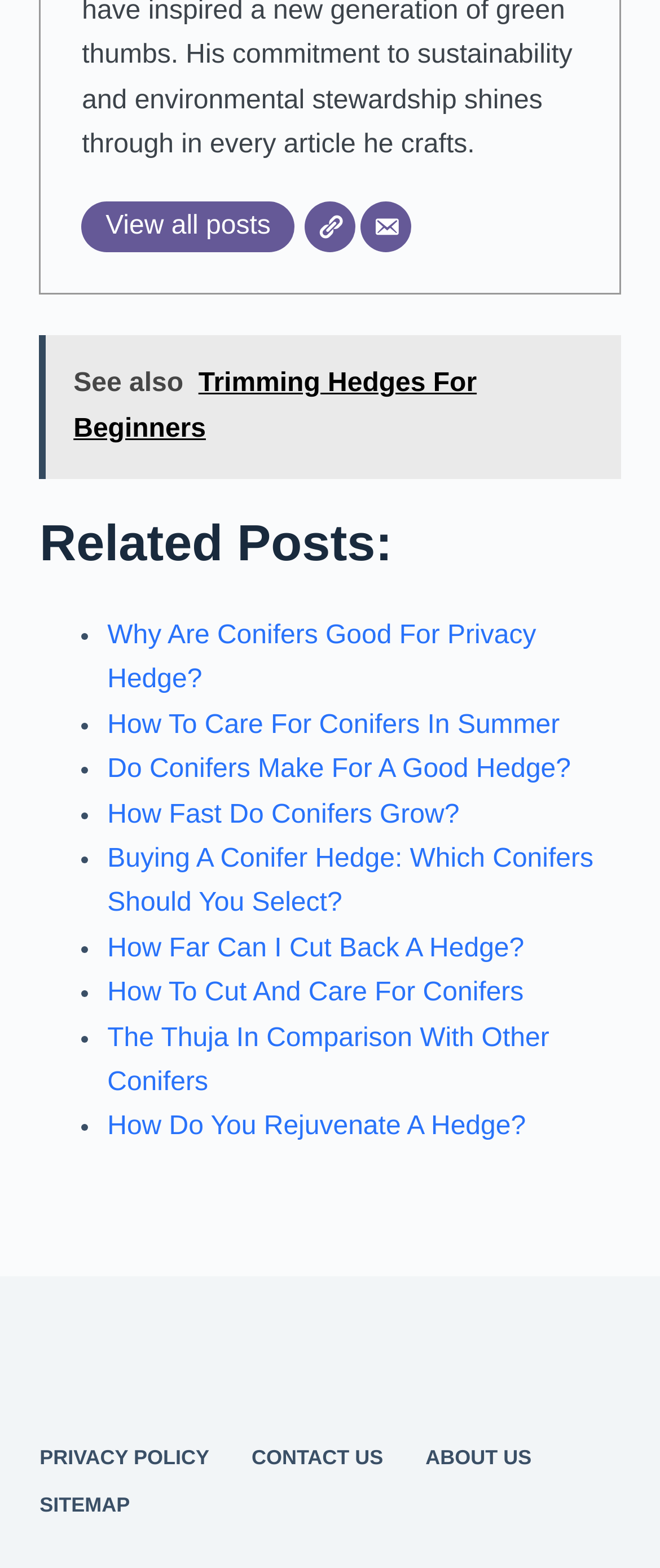Provide the bounding box coordinates of the section that needs to be clicked to accomplish the following instruction: "visit Art-A-Tsolum."

None